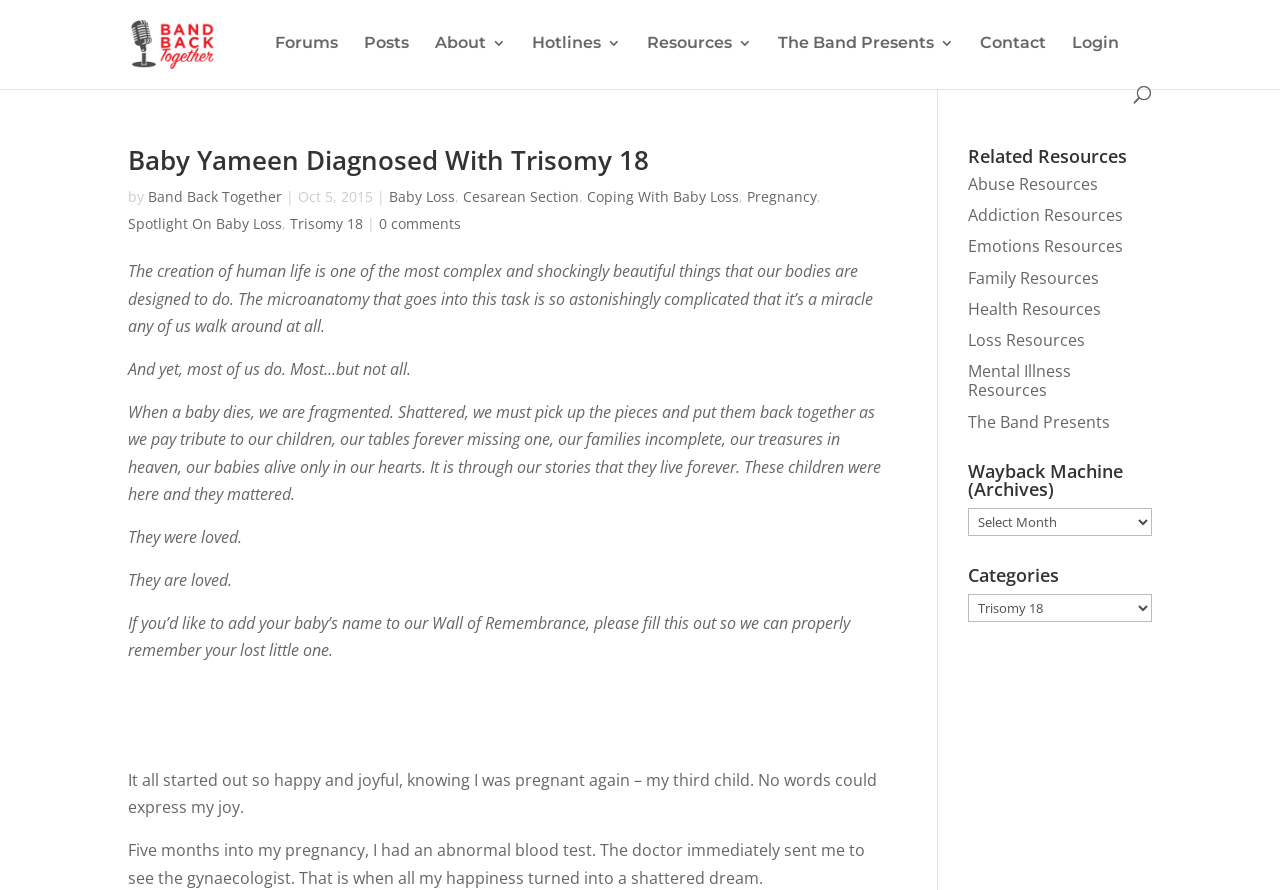Pinpoint the bounding box coordinates of the clickable element to carry out the following instruction: "Call 1300 317 515."

None